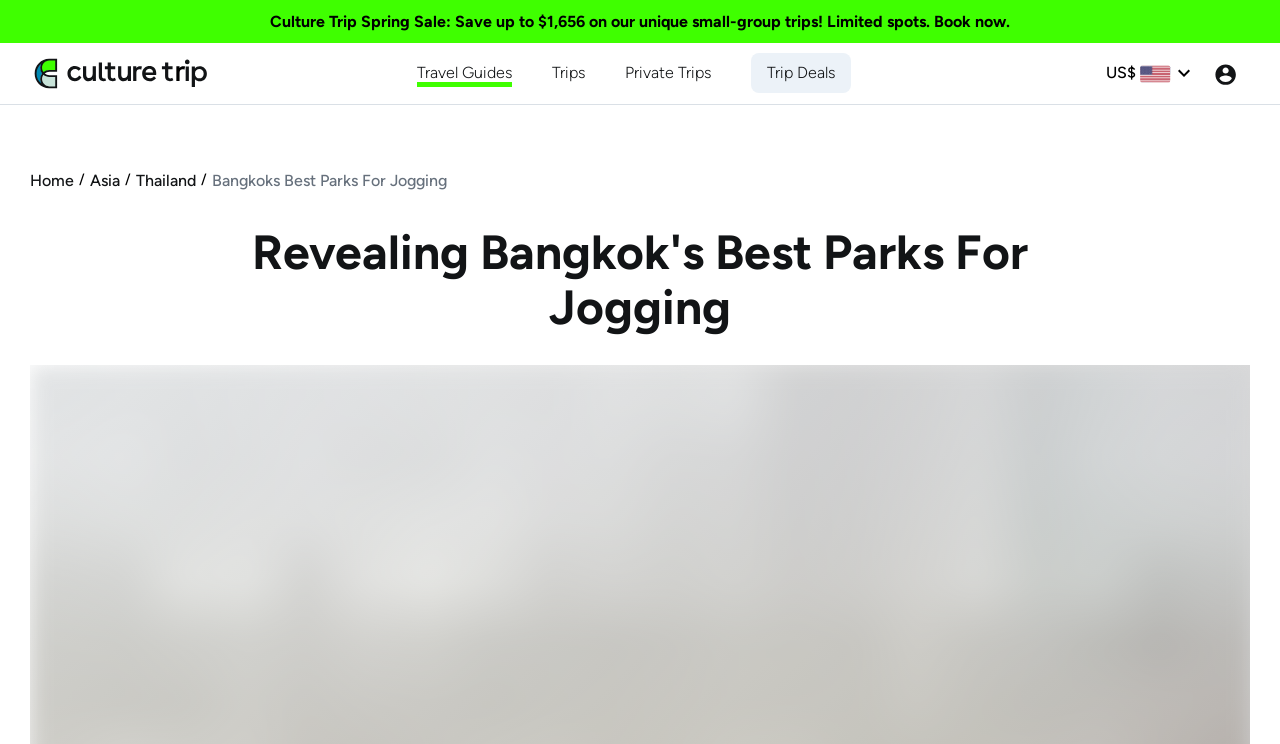Provide a one-word or short-phrase response to the question:
What is the current location?

Bangkok